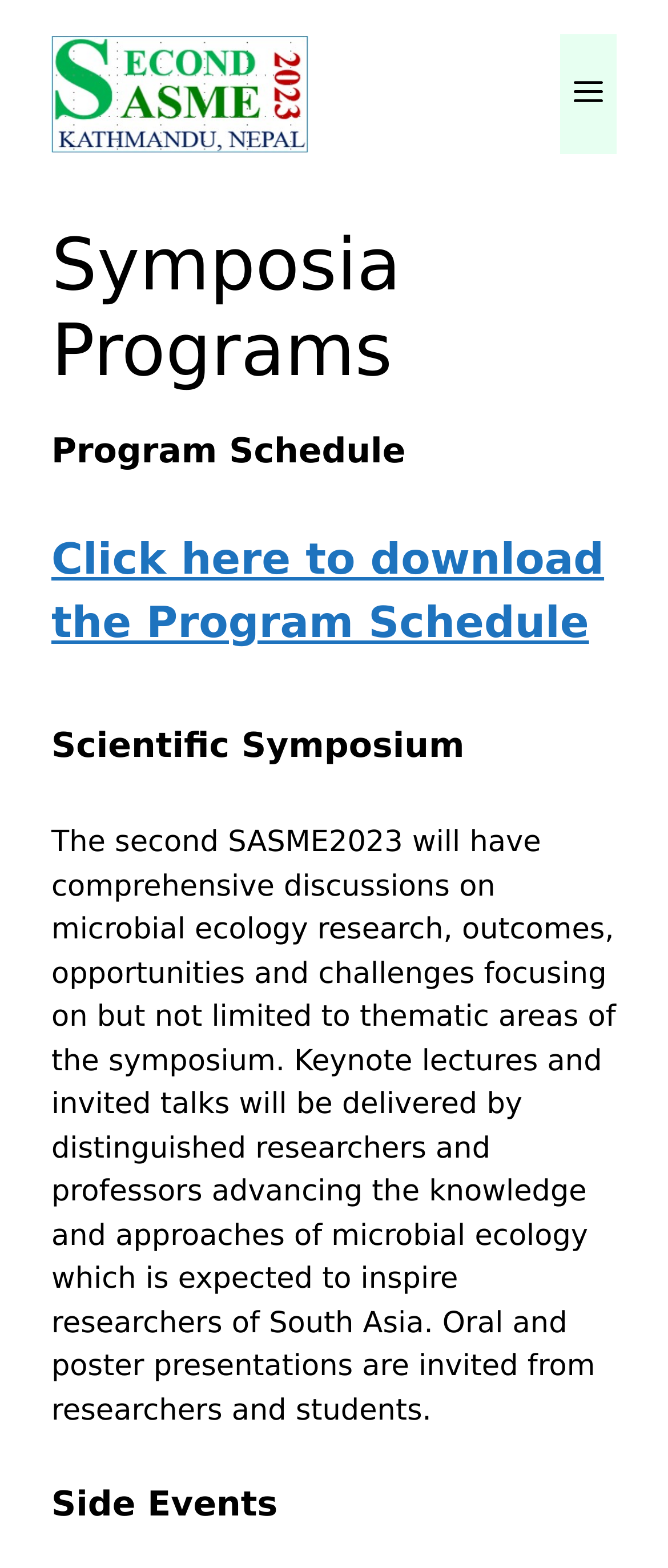Refer to the image and provide an in-depth answer to the question:
What is the topic of the scientific symposium?

I read the static text element that describes the scientific symposium, which mentions microbial ecology research as one of the thematic areas of the symposium.